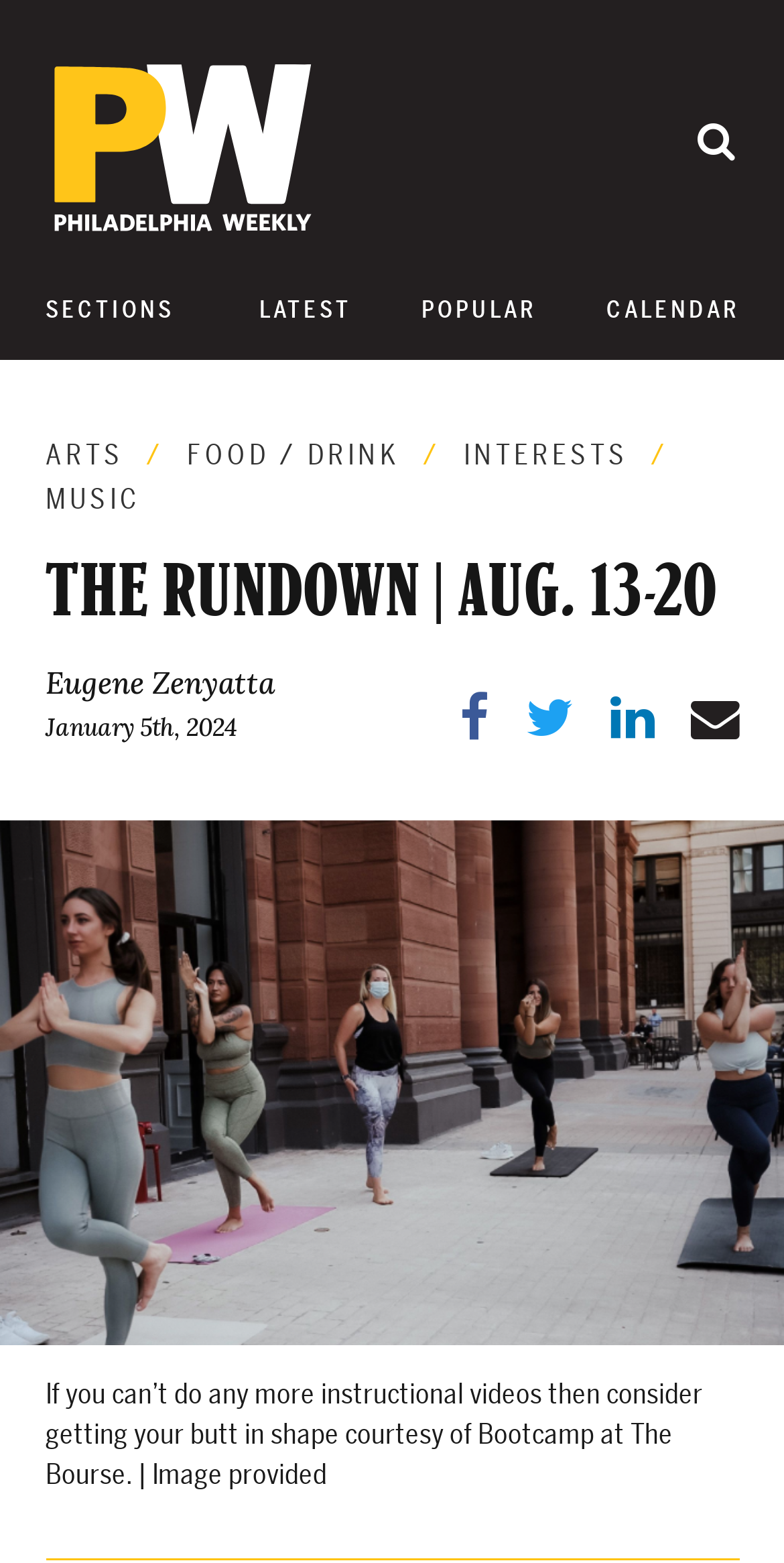How many categories are listed under the header?
Kindly offer a comprehensive and detailed response to the question.

I examined the header section and found the links 'ARTS', 'FOOD / DRINK', 'INTERESTS', and 'MUSIC'. There are 4 categories listed. Additionally, I found another header section with no links, so I counted a total of 5 categories.